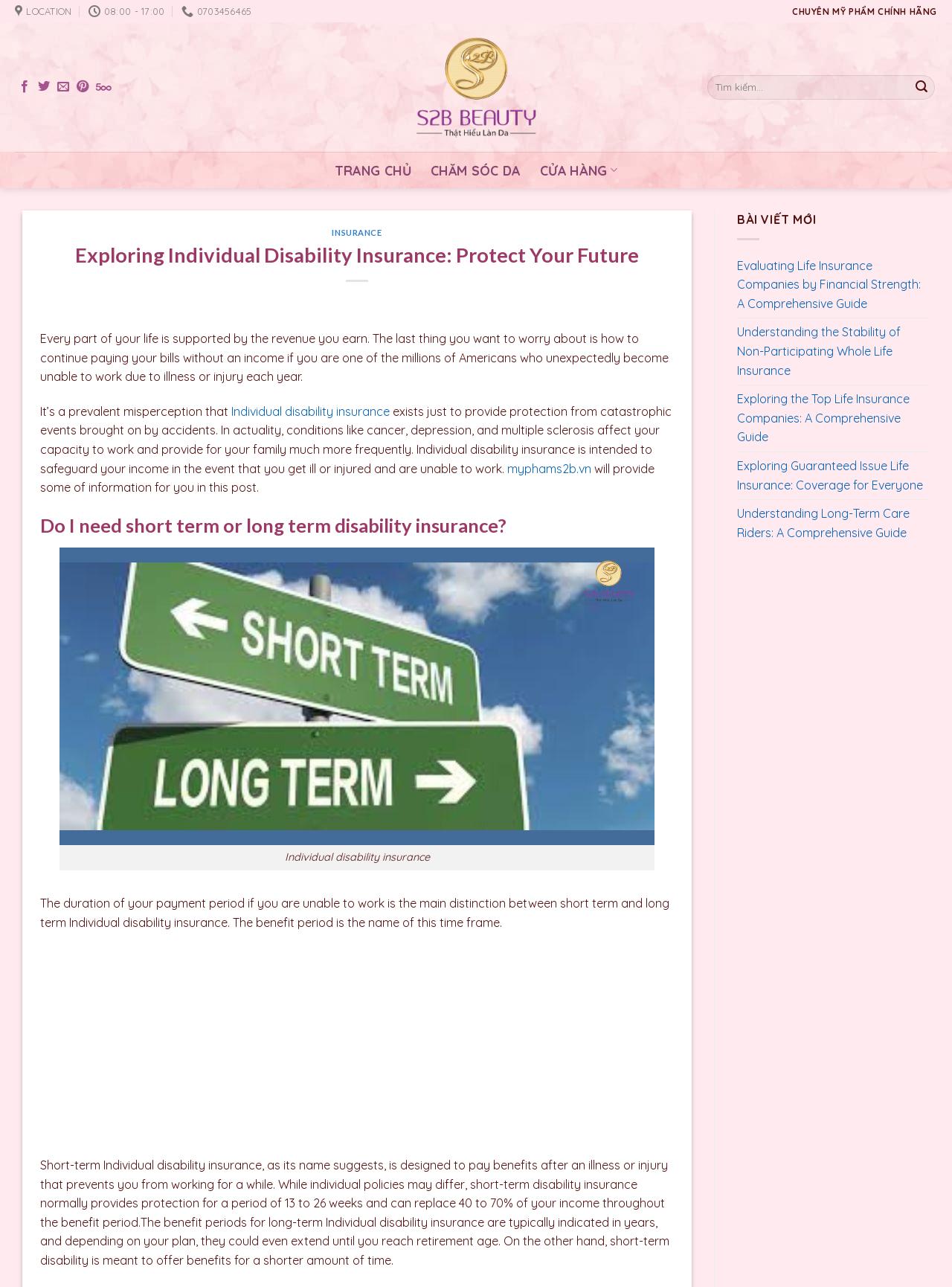Give the bounding box coordinates for the element described as: "Insurance".

[0.349, 0.177, 0.401, 0.185]